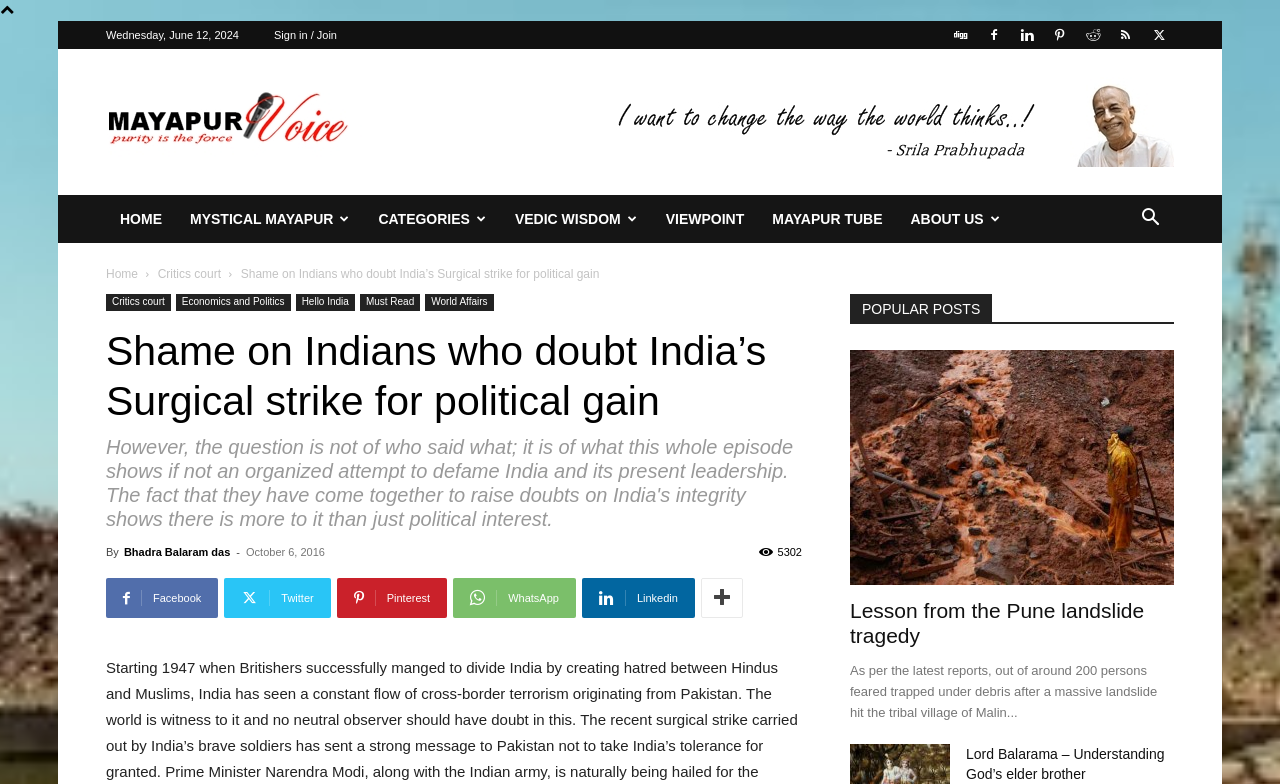Answer the question below with a single word or a brief phrase: 
How many popular posts are listed?

2